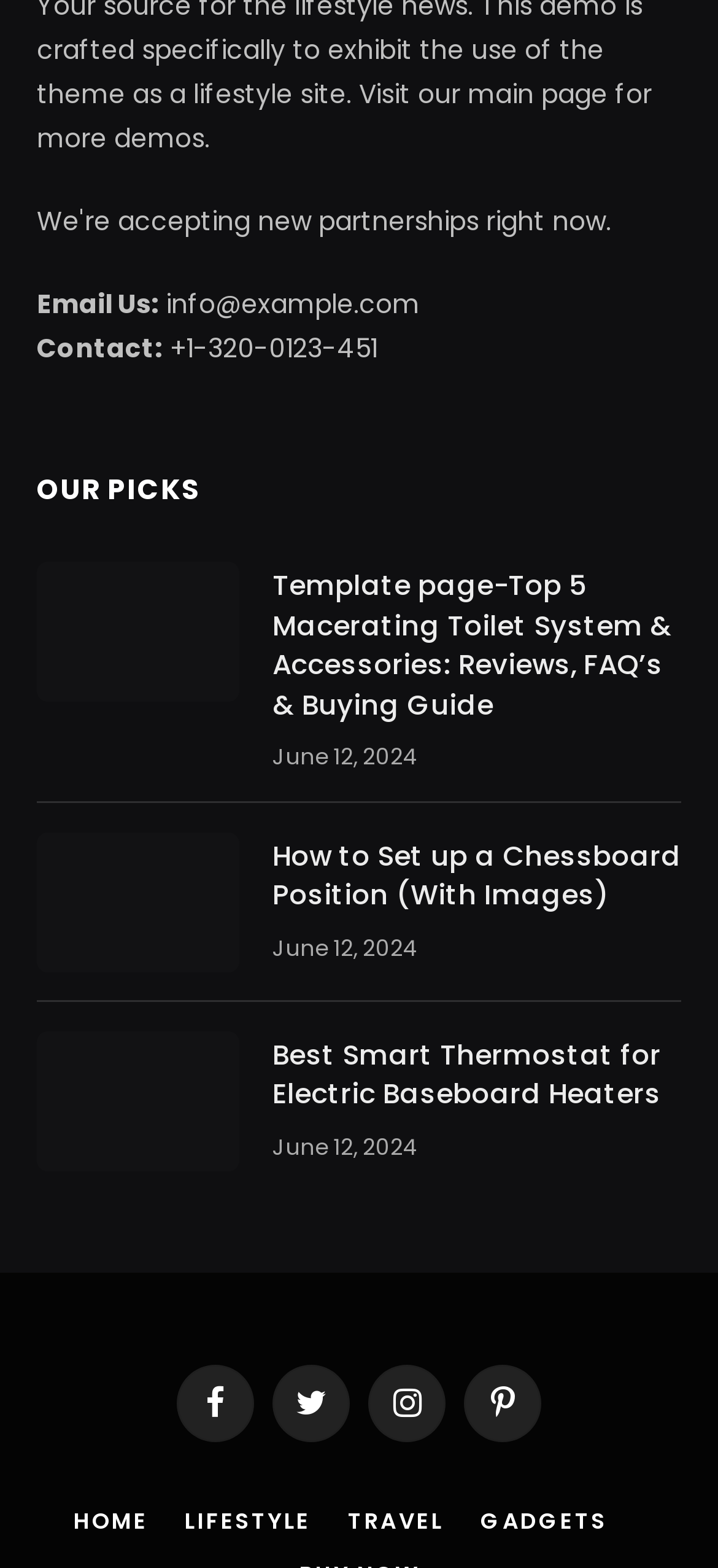What social media platforms are linked at the bottom?
Using the visual information from the image, give a one-word or short-phrase answer.

Facebook, Twitter, Instagram, Pinterest